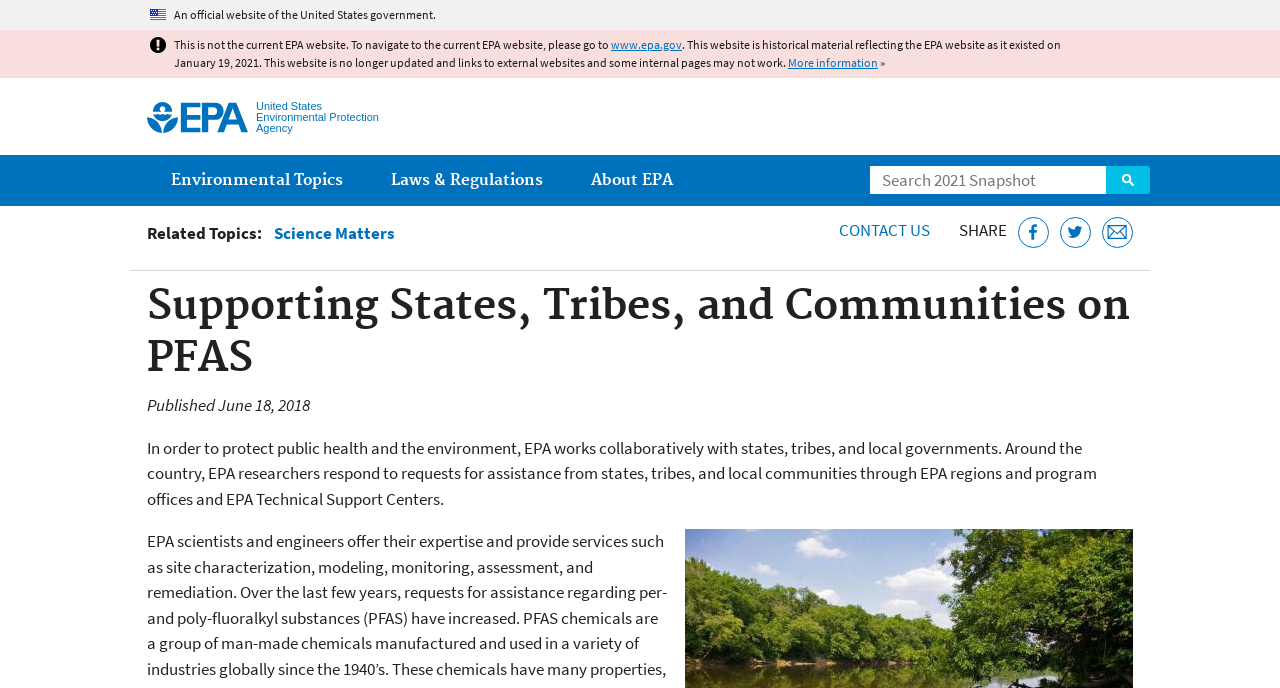Locate the bounding box coordinates of the area to click to fulfill this instruction: "Contact us". The bounding box should be presented as four float numbers between 0 and 1, in the order [left, top, right, bottom].

[0.655, 0.319, 0.727, 0.351]